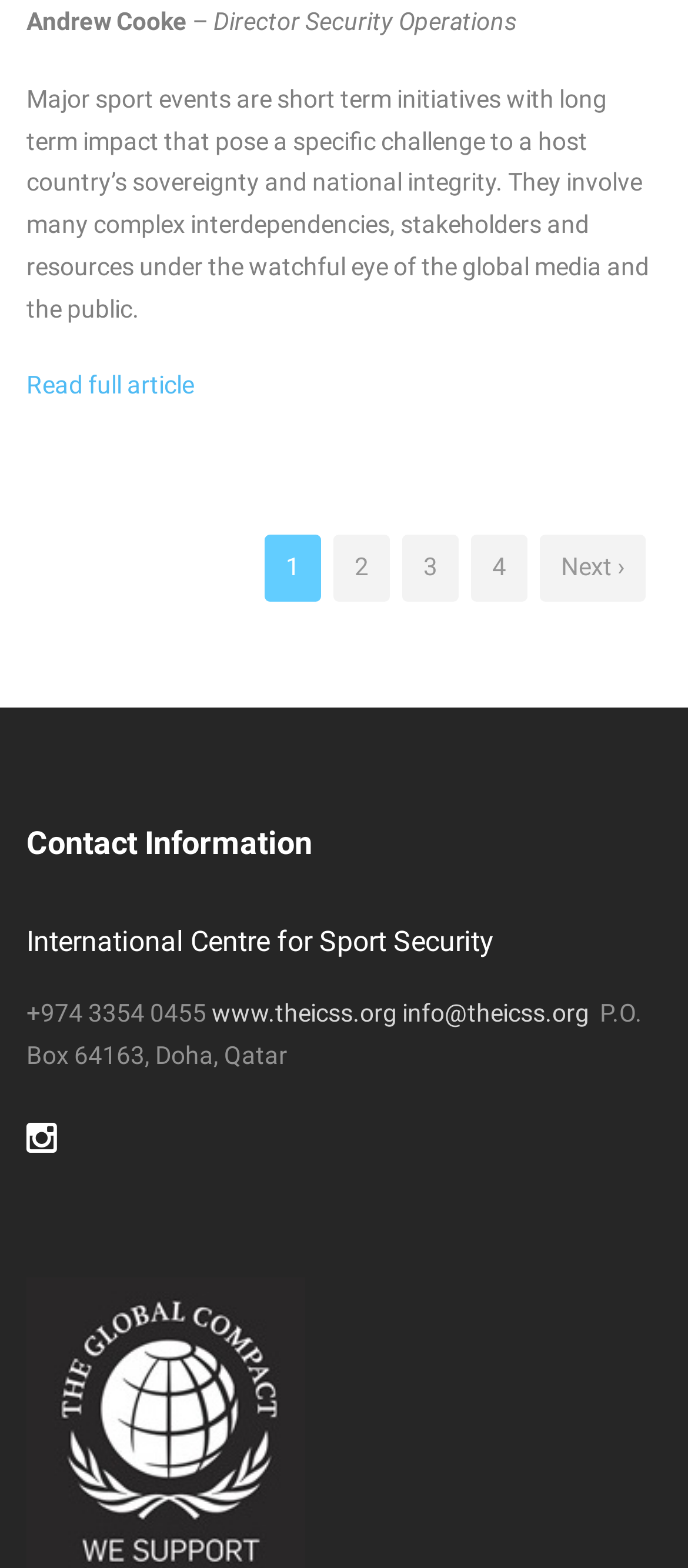Please look at the image and answer the question with a detailed explanation: What is the URL of the International Centre for Sport Security's website?

The URL can be found in the 'Contact Information' section, where it is listed as a link 'www.theicss.org'.